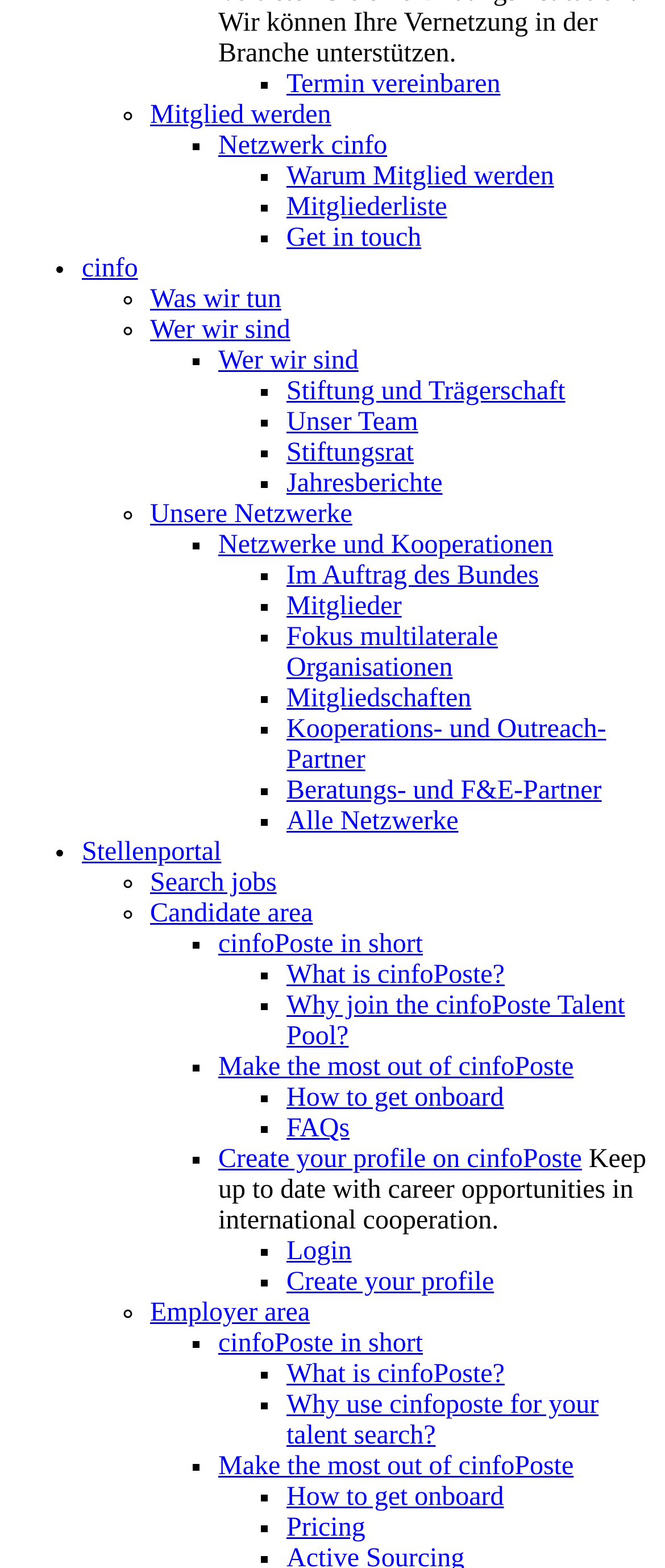Determine the bounding box coordinates of the area to click in order to meet this instruction: "Learn more about 'Warum Mitglied werden'".

[0.431, 0.103, 0.833, 0.122]